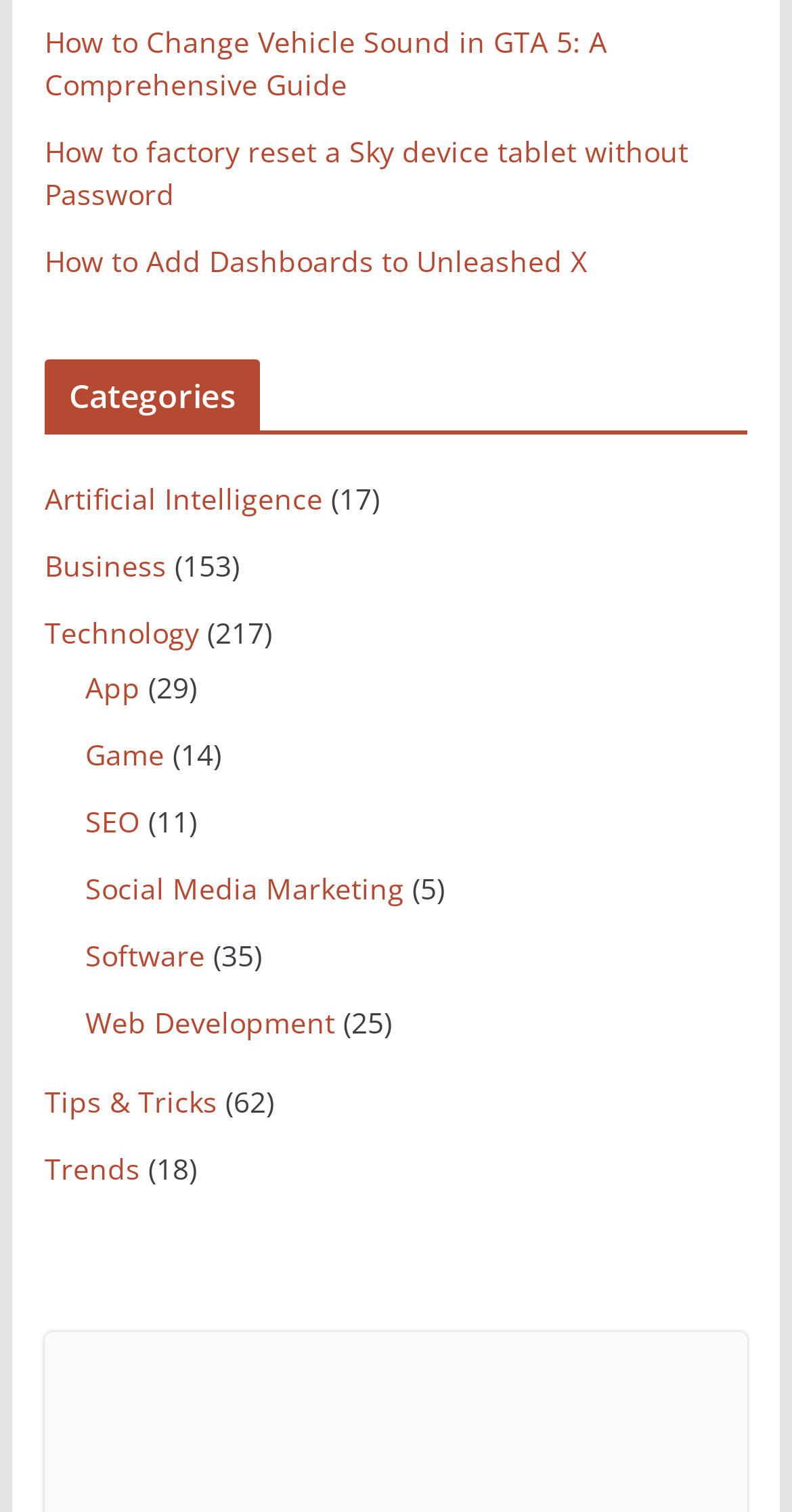Locate the bounding box coordinates of the clickable region necessary to complete the following instruction: "Browse the Web Development section". Provide the coordinates in the format of four float numbers between 0 and 1, i.e., [left, top, right, bottom].

[0.107, 0.664, 0.423, 0.689]